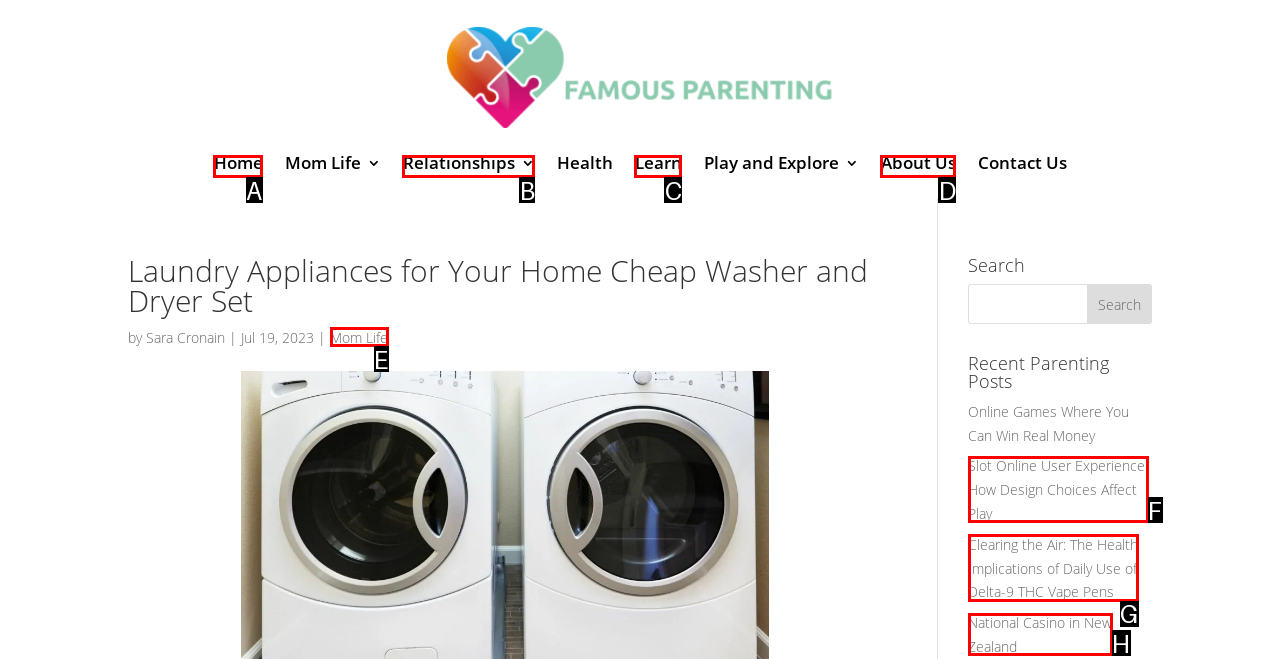Select the right option to accomplish this task: Click the Home link. Reply with the letter corresponding to the correct UI element.

A